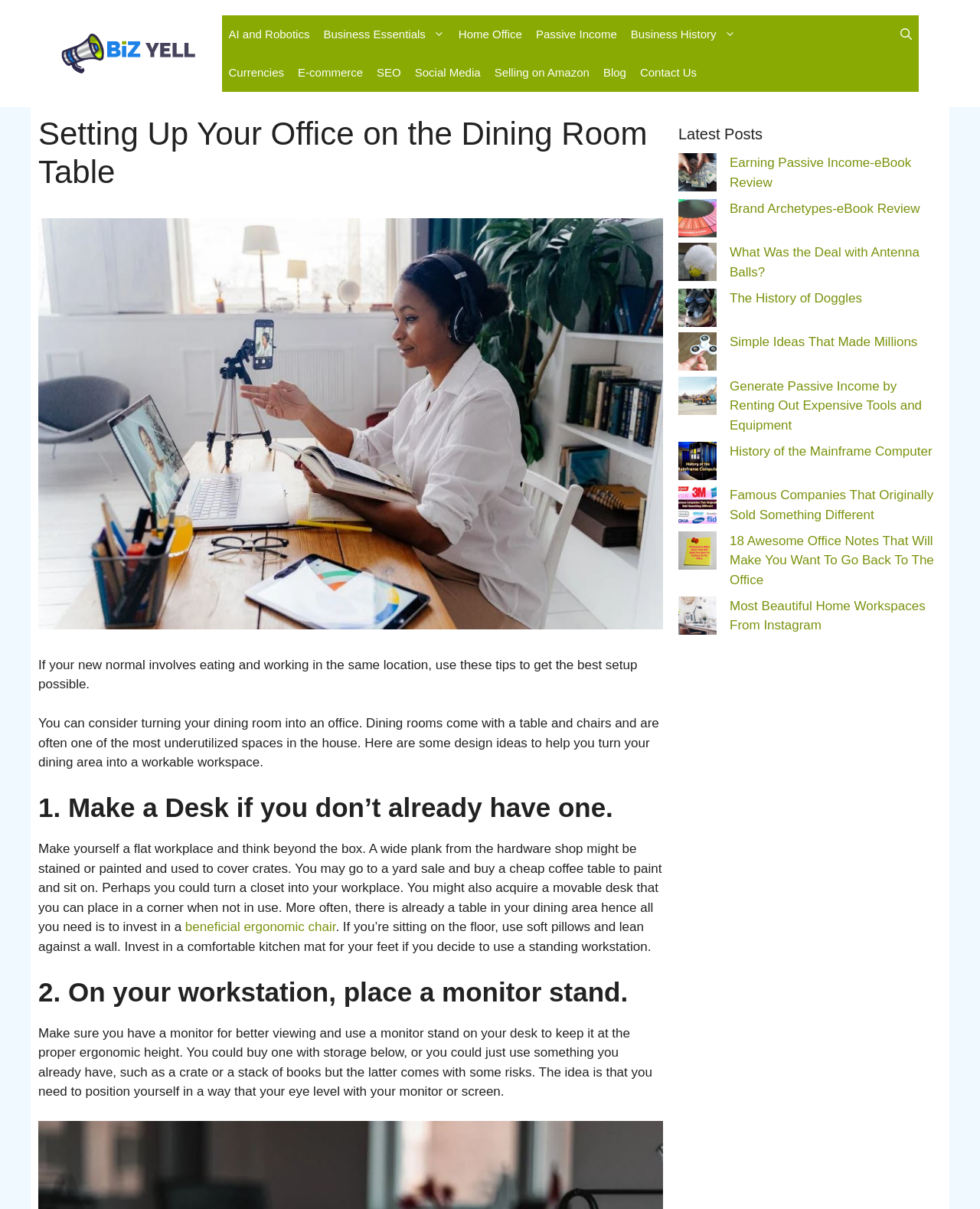What is the suggested alternative to a desk mentioned in the article?
Give a thorough and detailed response to the question.

According to the article, if you don't already have a desk, you can consider using a wide plank from a hardware shop or a cheap coffee table from a yard sale, which can be stained or painted to create a flat workspace.